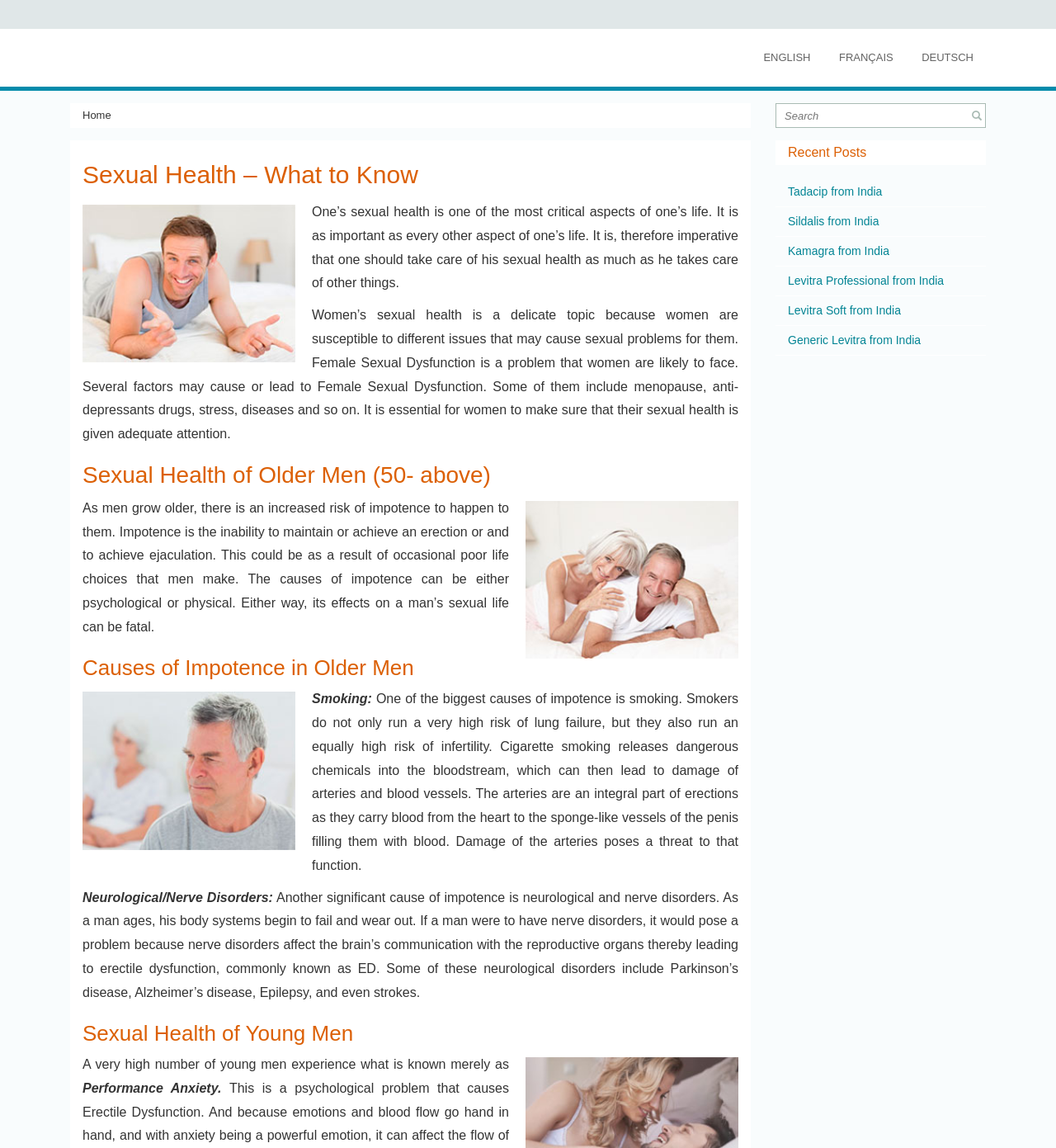Can you specify the bounding box coordinates of the area that needs to be clicked to fulfill the following instruction: "Switch to English language"?

[0.711, 0.025, 0.779, 0.075]